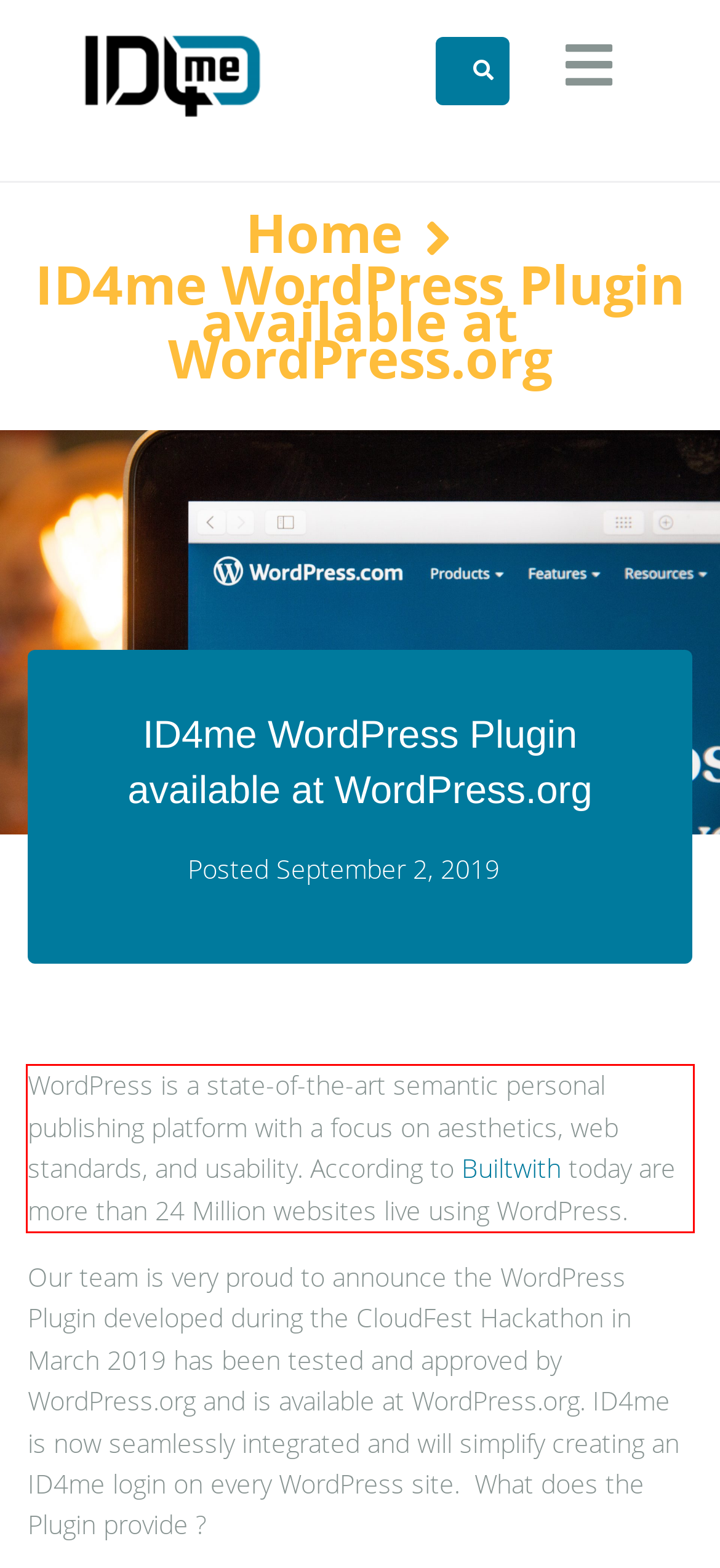Please look at the screenshot provided and find the red bounding box. Extract the text content contained within this bounding box.

WordPress is a state-of-the-art semantic personal publishing platform with a focus on aesthetics, web standards, and usability. According to Builtwith today are more than 24 Million websites live using WordPress.